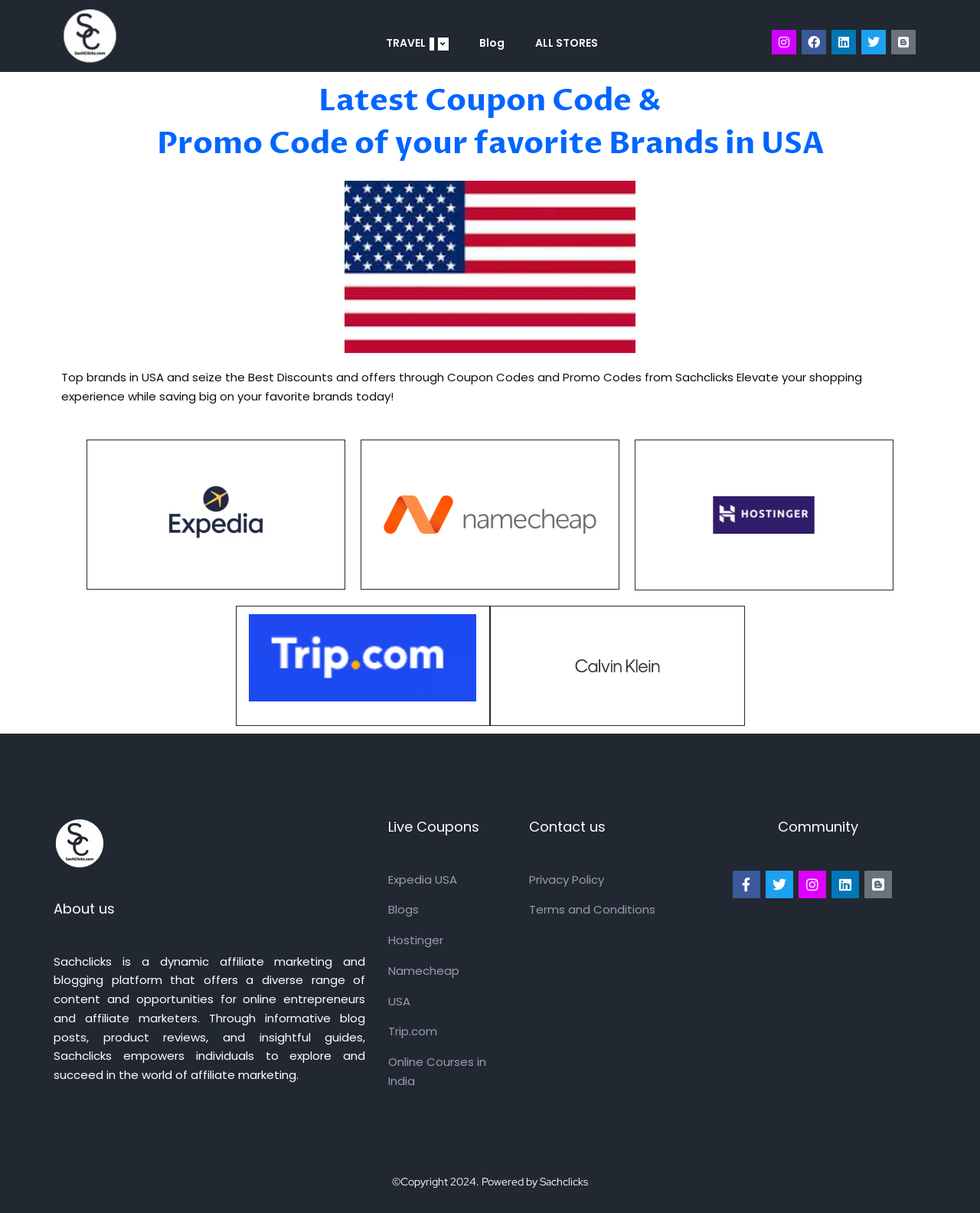Using the provided element description "Linkedin", determine the bounding box coordinates of the UI element.

[0.848, 0.718, 0.876, 0.74]